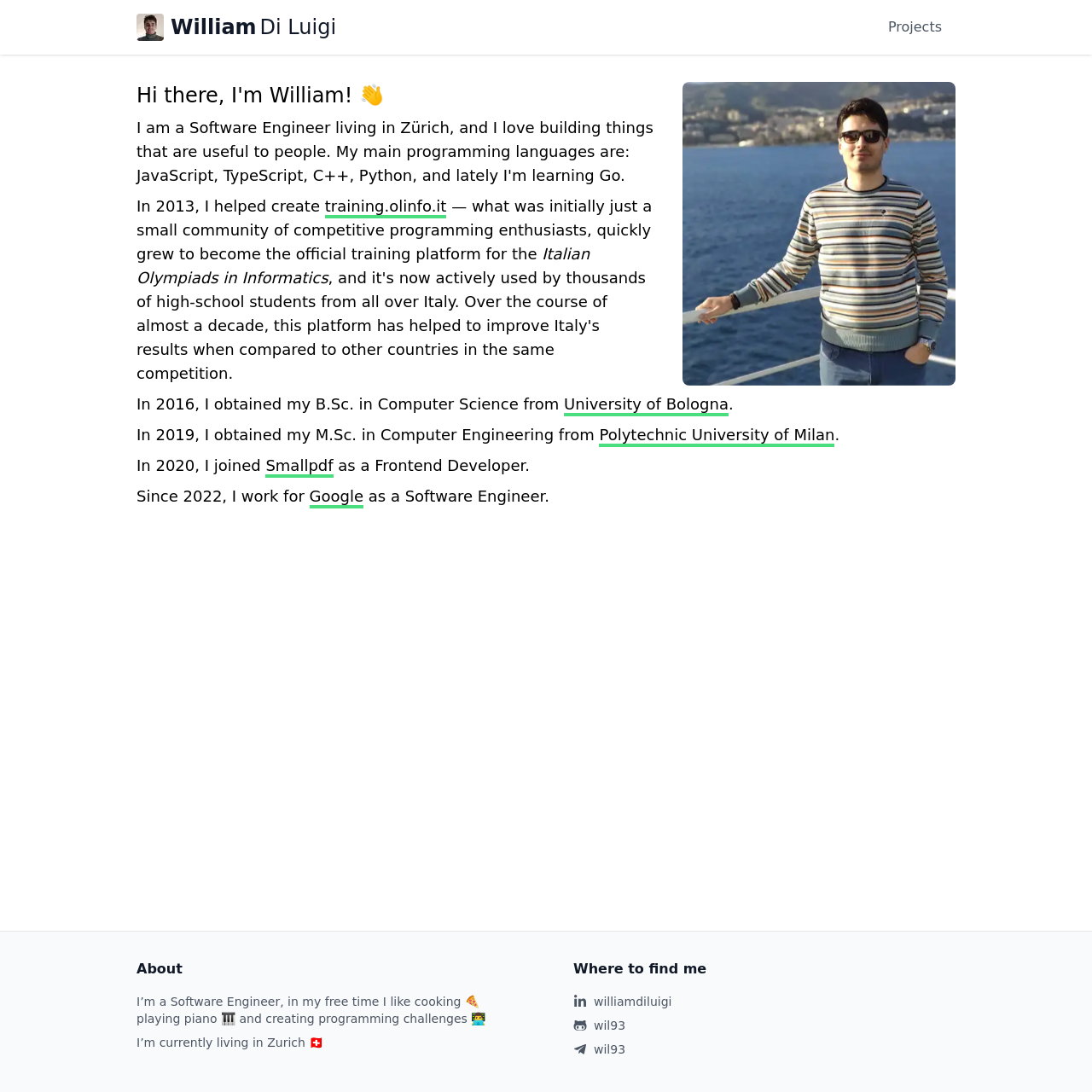What is the name of the platform the author helped create in 2013?
Please give a detailed and elaborate answer to the question based on the image.

The webpage mentions 'In 2013, I helped create training.olinfo.it — what was initially just a small community of competitive programming enthusiasts, quickly grew to become the official training platform for the Italian Olympiads in Informatics' which indicates that the author helped create the platform training.olinfo.it.